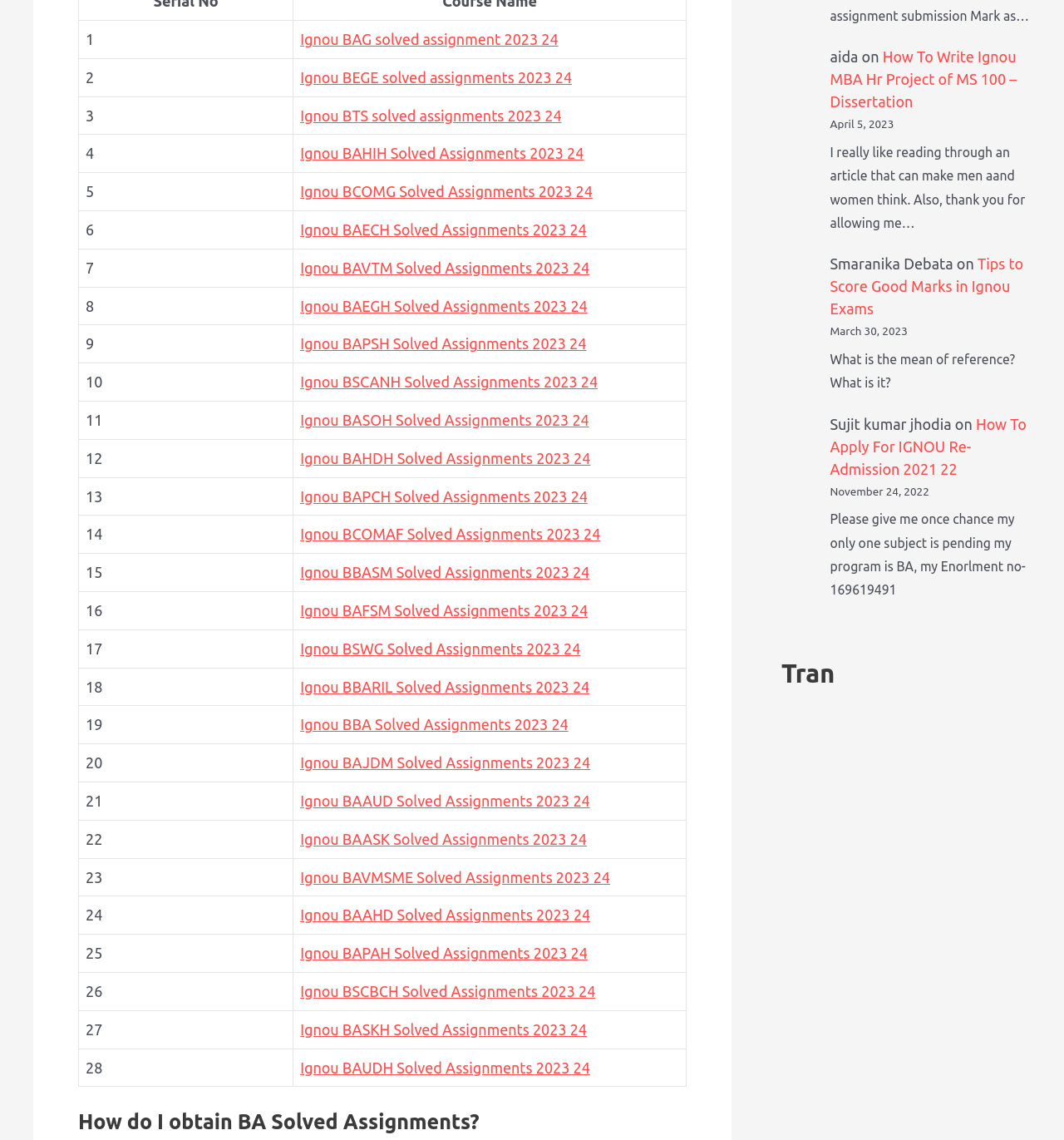Respond with a single word or phrase:
What is the pattern of the assignment names?

Ignou [course code] solved assignments 2023 24